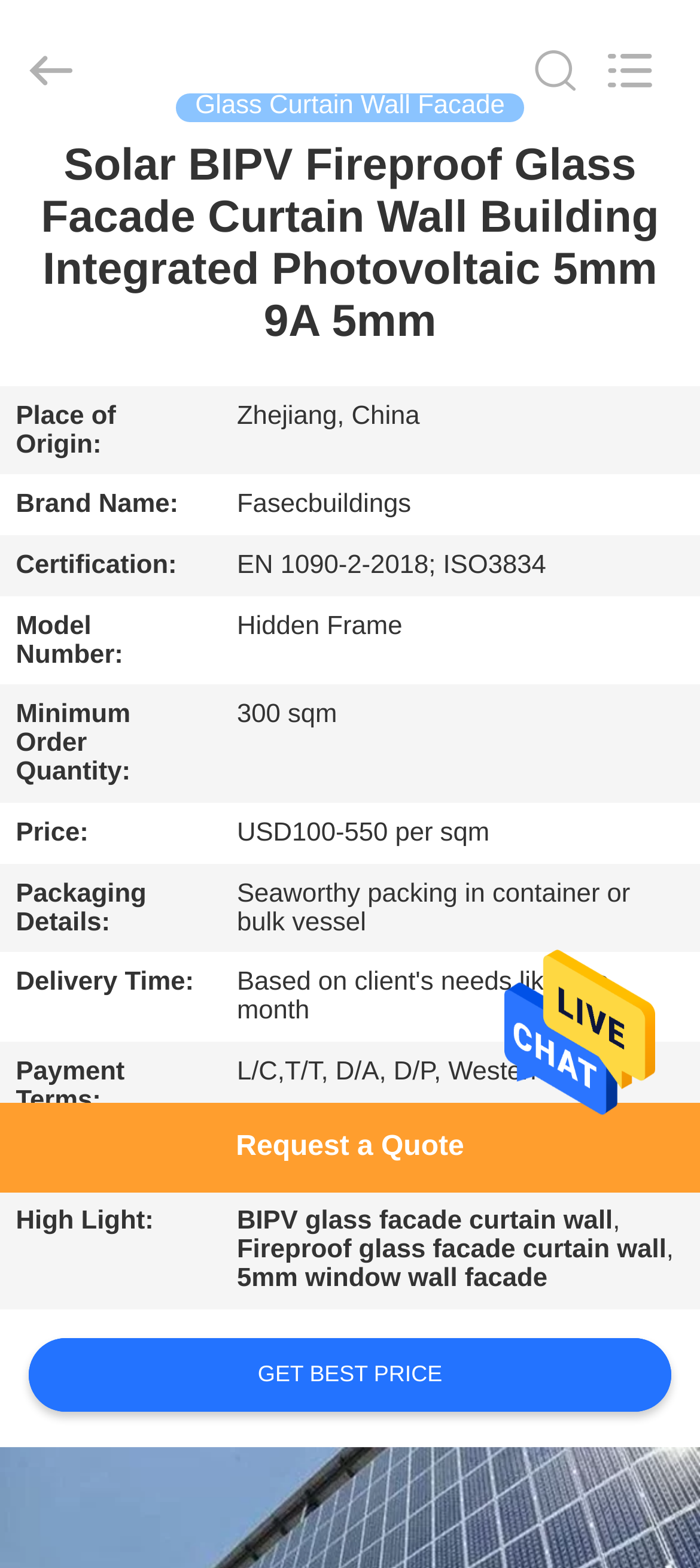Find the bounding box of the web element that fits this description: "Request a Quote".

[0.0, 0.703, 1.0, 0.761]